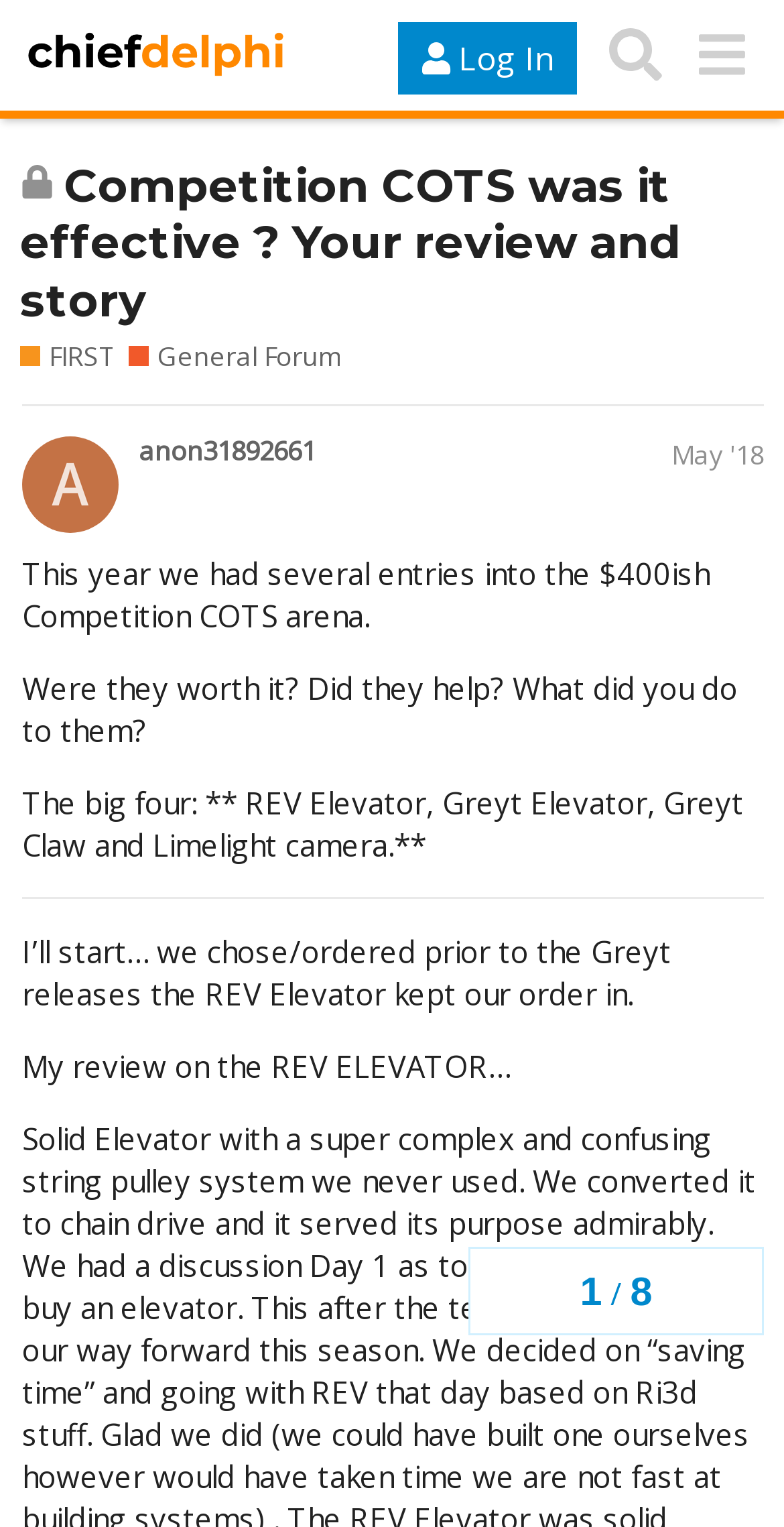What is the name of the author of the first post?
By examining the image, provide a one-word or phrase answer.

anon31892661